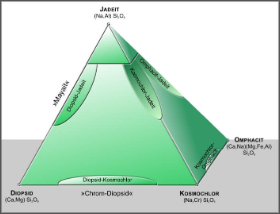Provide a one-word or one-phrase answer to the question:
What is the base of the triangle labeled as?

Diopside (Ca, Mg)